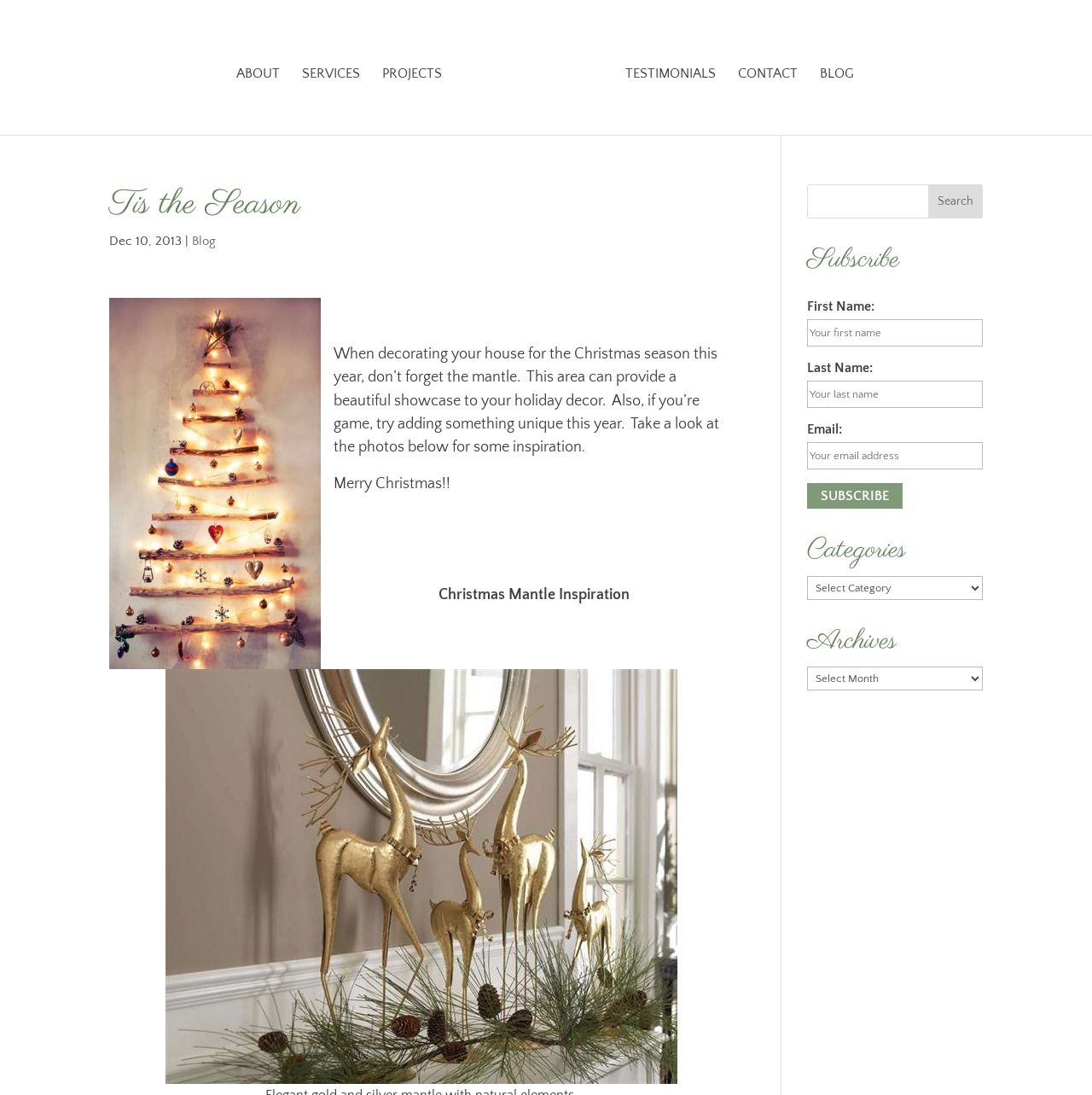Based on the element description About, identify the bounding box coordinates for the UI element. The coordinates should be in the format (top-left x, top-left y, bottom-right x, bottom-right y) and within the 0 to 1 range.

[0.216, 0.062, 0.256, 0.123]